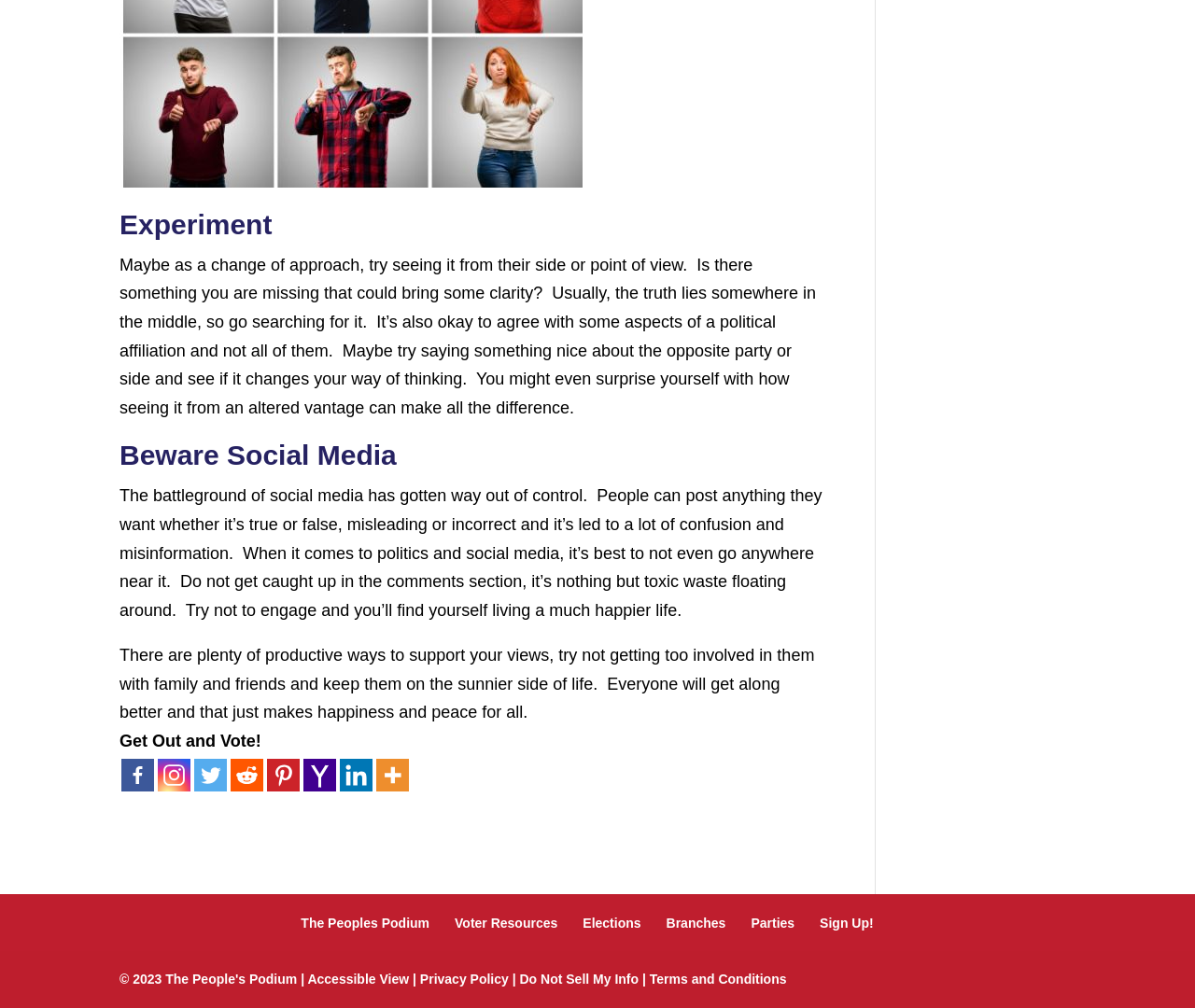Determine the bounding box coordinates for the area you should click to complete the following instruction: "Click on the 'facebook' link".

None